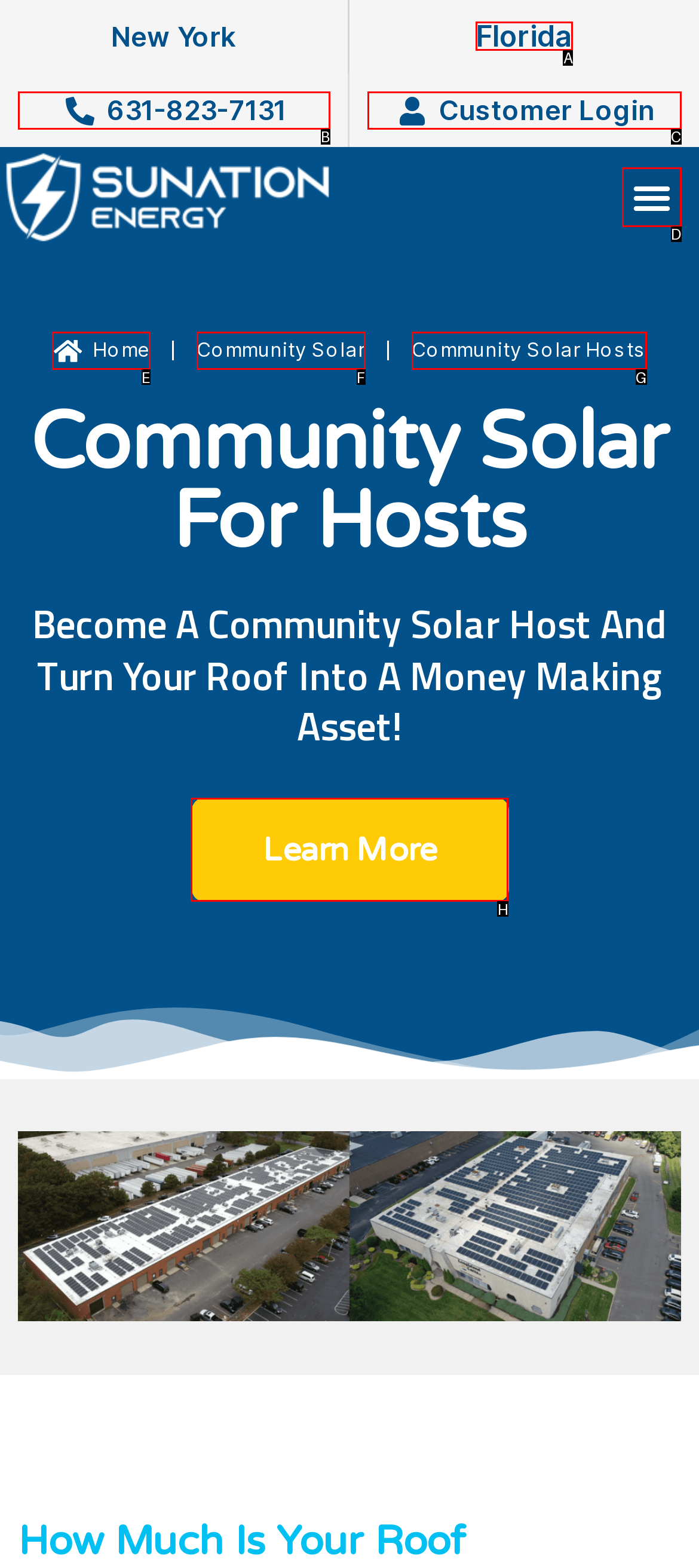Point out the specific HTML element to click to complete this task: Learn more about community solar hosting Reply with the letter of the chosen option.

H